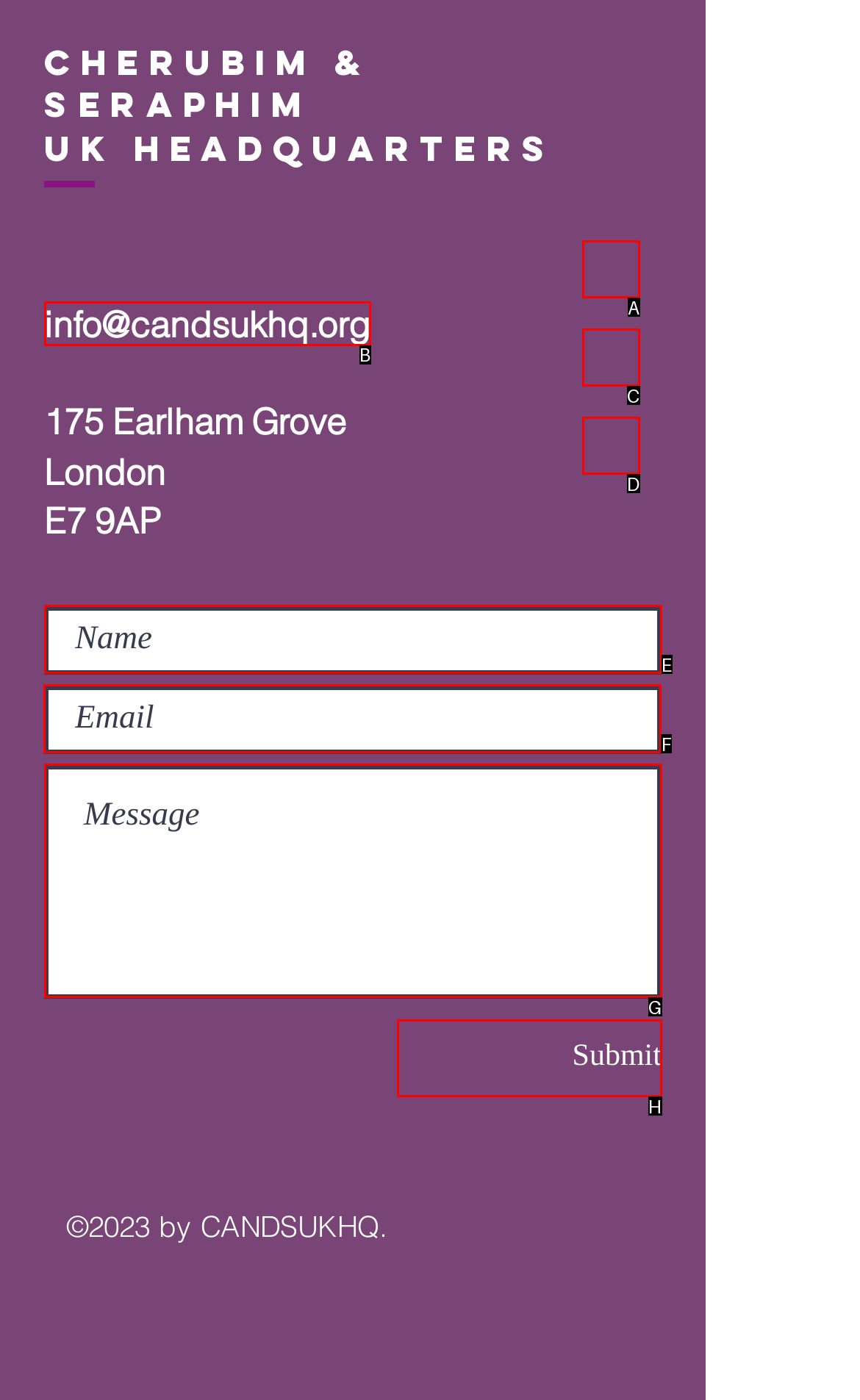Which option should be clicked to execute the task: Enter your email address?
Reply with the letter of the chosen option.

F